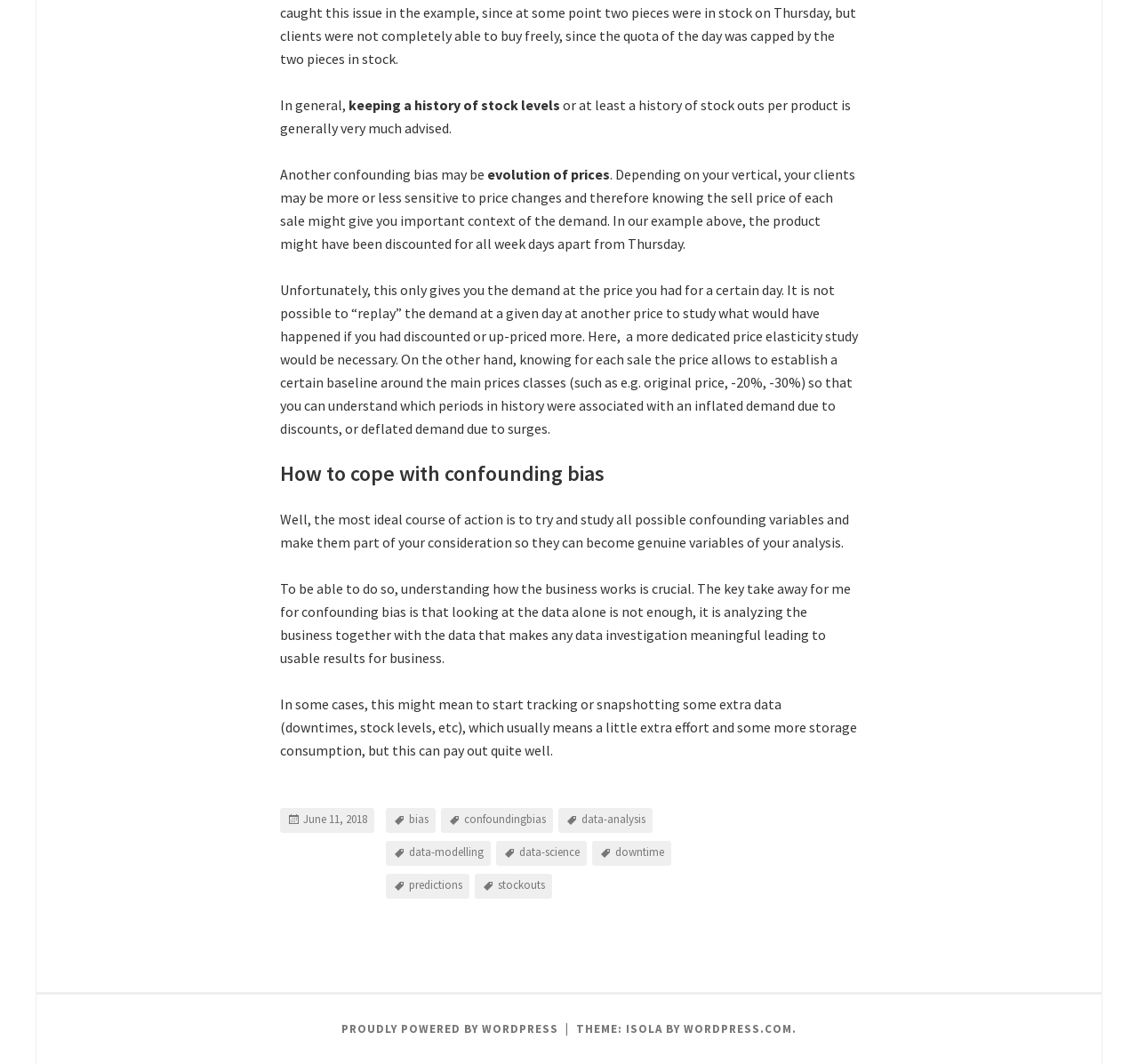Please indicate the bounding box coordinates for the clickable area to complete the following task: "Check the date of the article". The coordinates should be specified as four float numbers between 0 and 1, i.e., [left, top, right, bottom].

[0.246, 0.759, 0.329, 0.783]